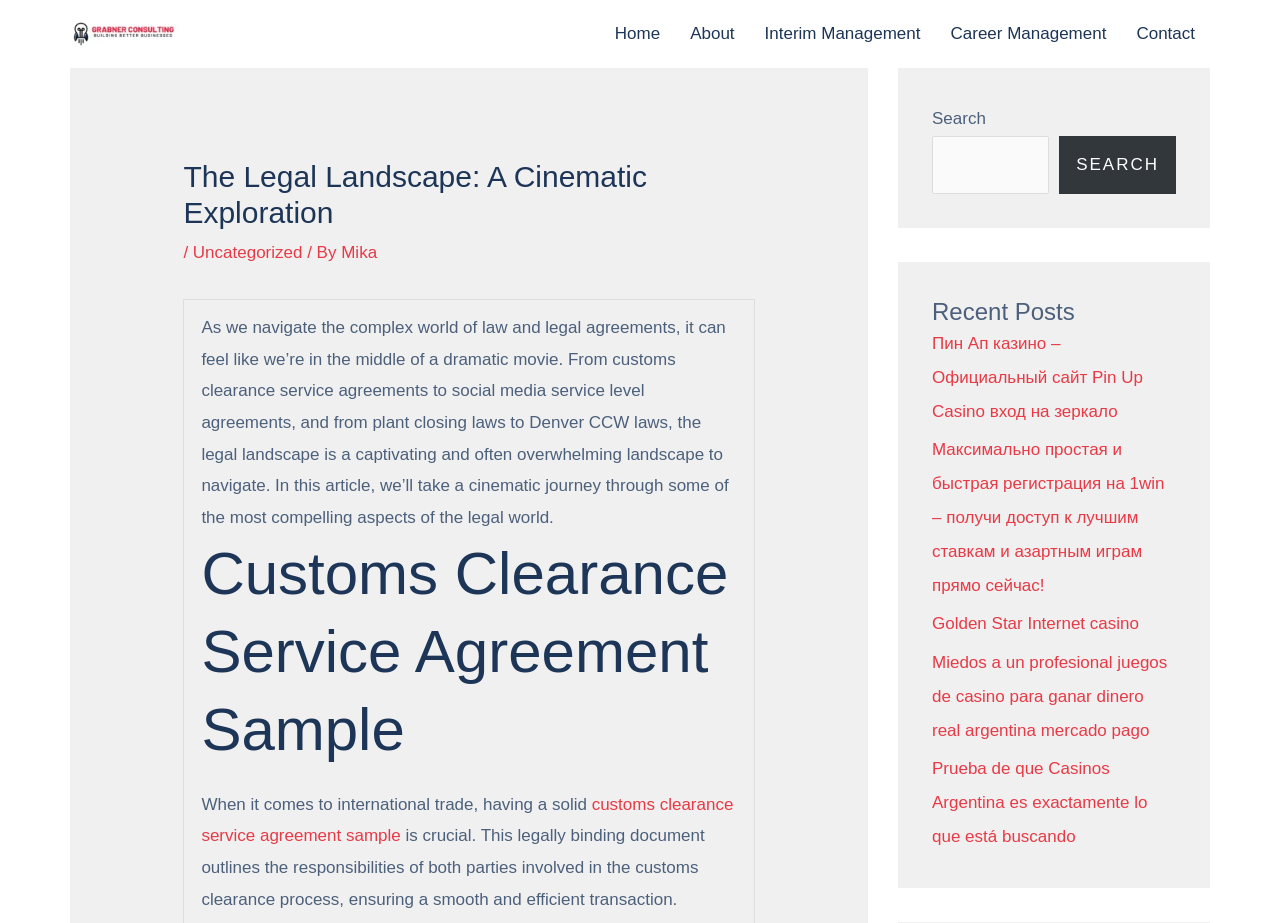Please determine the main heading text of this webpage.

The Legal Landscape: A Cinematic Exploration